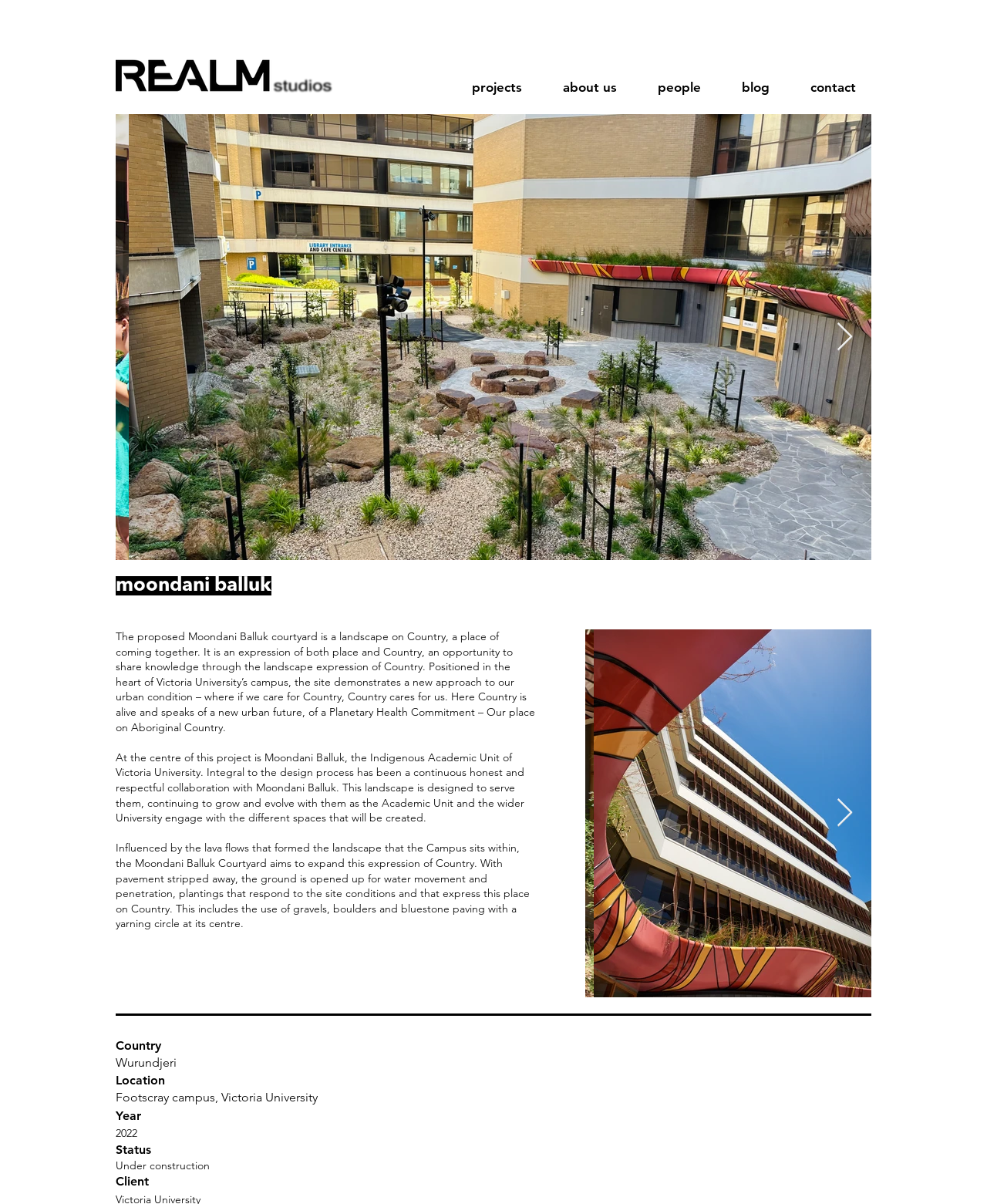Determine the bounding box coordinates of the region that needs to be clicked to achieve the task: "View previous item".

[0.135, 0.267, 0.153, 0.292]